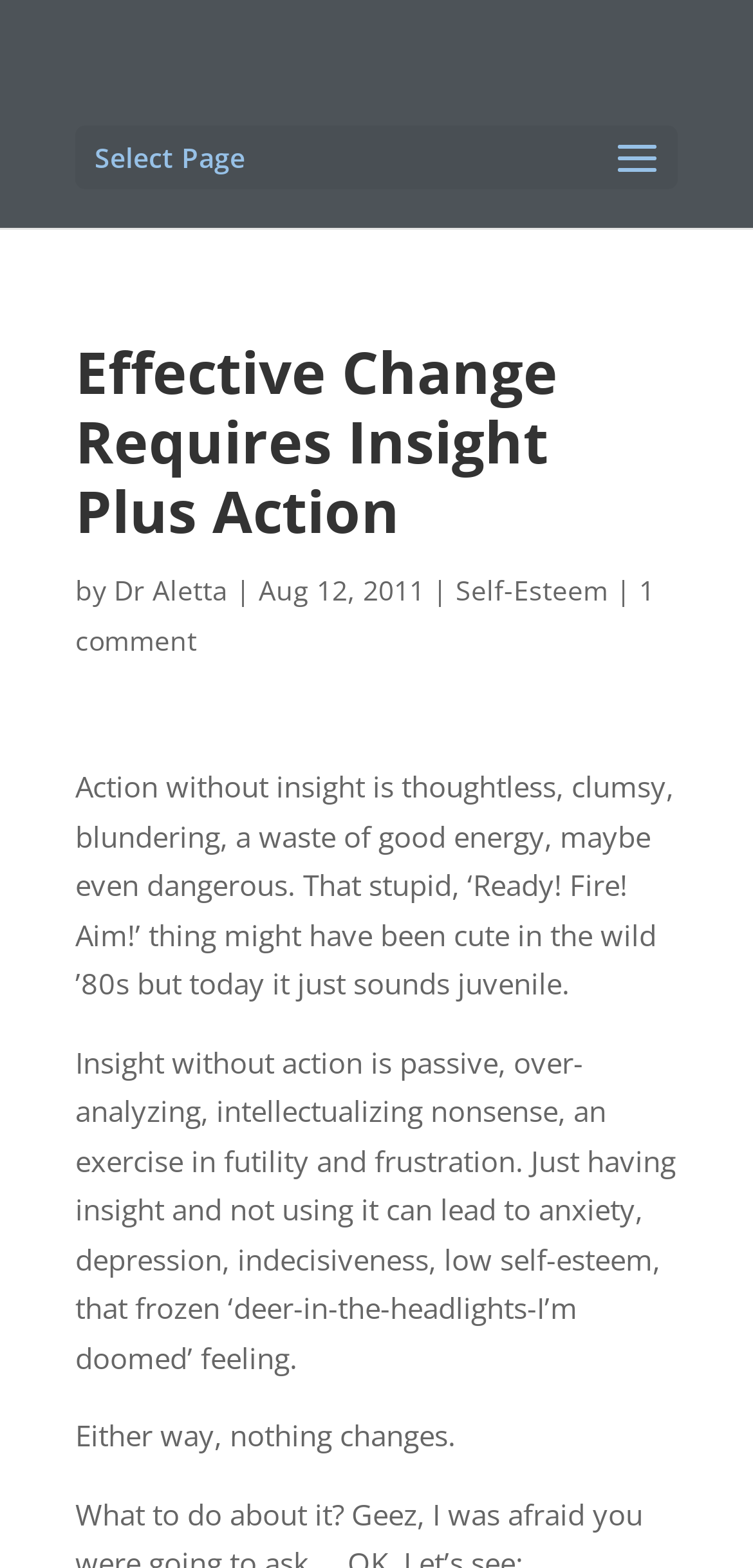What is the date of the article?
Please analyze the image and answer the question with as much detail as possible.

The date of the article can be found by looking at the text 'Aug 12, 2011' located below the main heading and the author's name.